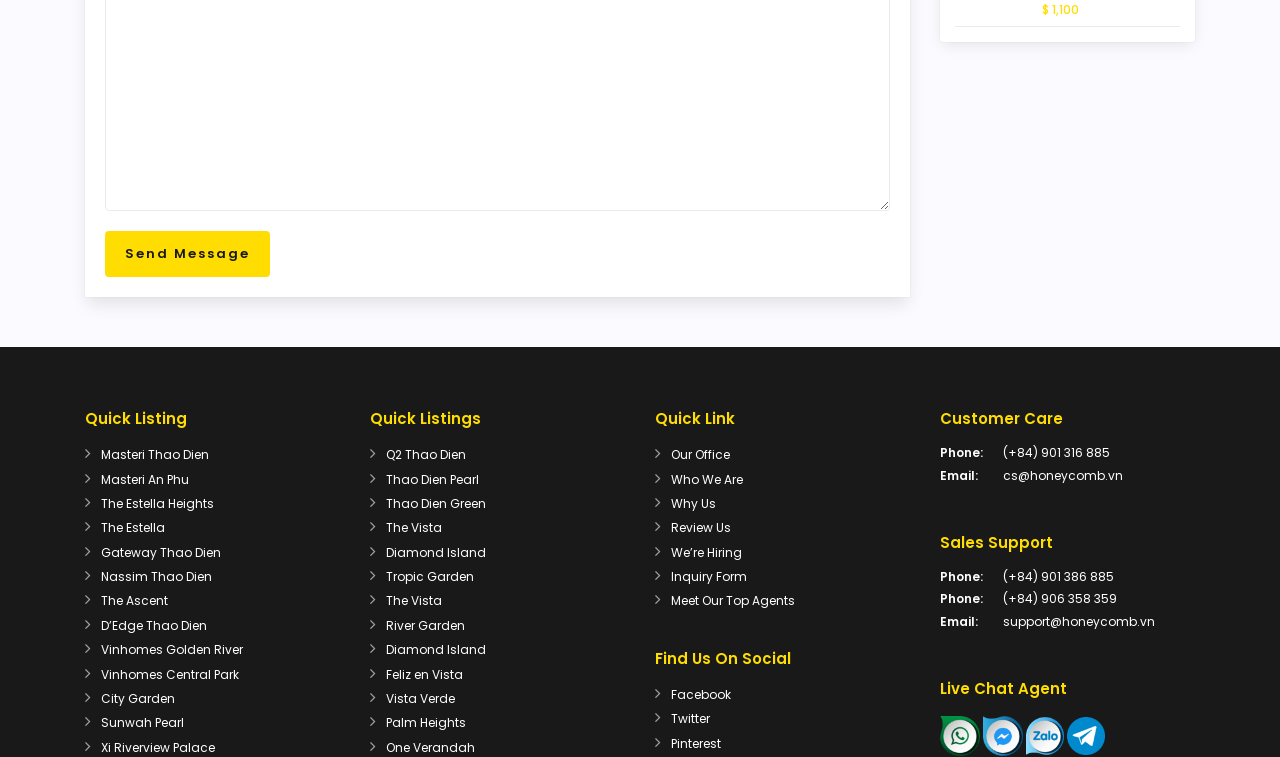Specify the bounding box coordinates of the element's area that should be clicked to execute the given instruction: "View 'Masteri Thao Dien' listing". The coordinates should be four float numbers between 0 and 1, i.e., [left, top, right, bottom].

[0.079, 0.589, 0.163, 0.612]